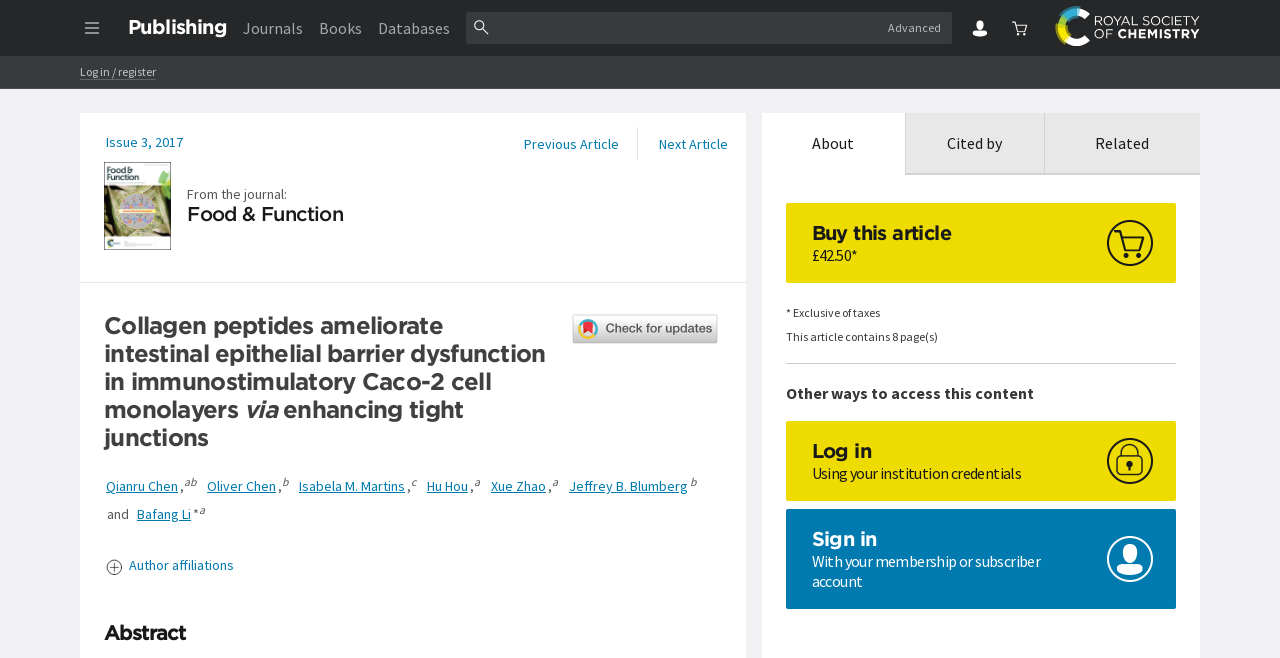Determine the coordinates of the bounding box that should be clicked to complete the instruction: "Check for updates". The coordinates should be represented by four float numbers between 0 and 1: [left, top, right, bottom].

[0.443, 0.473, 0.564, 0.532]